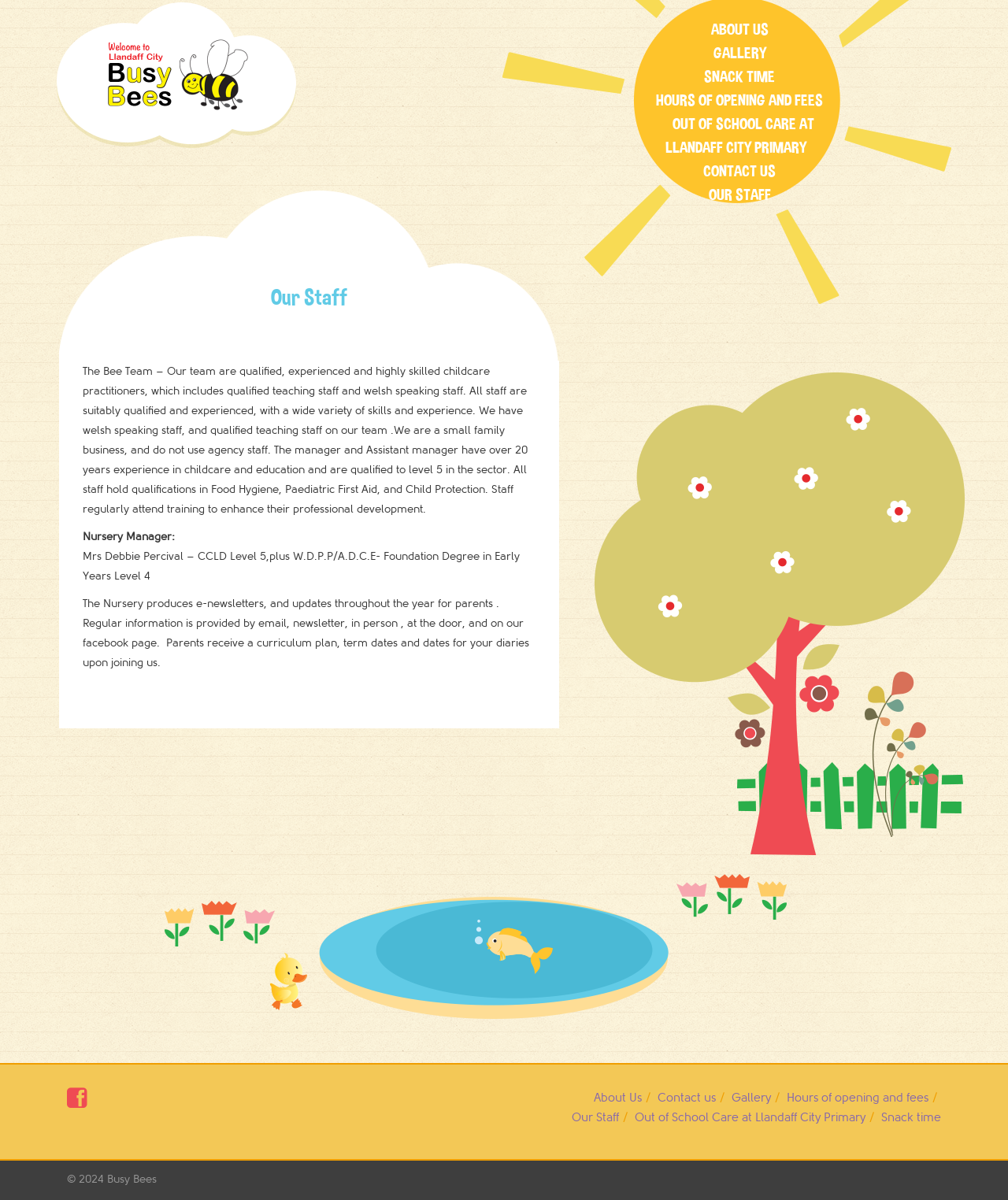Give a detailed overview of the webpage's appearance and contents.

The webpage is about the staff of Busy Bees, a childcare center. At the top, there are several links to different sections of the website, including "ABOUT US", "GALLERY", "SNACK TIME", and more. 

Below these links, there is a main section that takes up most of the page. It starts with a header that reads "Our Staff". This is followed by a paragraph of text that describes the qualifications and experience of the staff, including their skills, training, and language abilities. 

Underneath this paragraph, there is a section that lists the nursery manager, Mrs. Debbie Percival, along with her qualifications. 

Further down, there is another section of text that explains how the nursery communicates with parents, including through e-newsletters, updates, and social media. 

At the very bottom of the page, there is a footer section that contains links to the same sections as at the top, as well as a copyright notice and a link to the "Busy Bees" website.